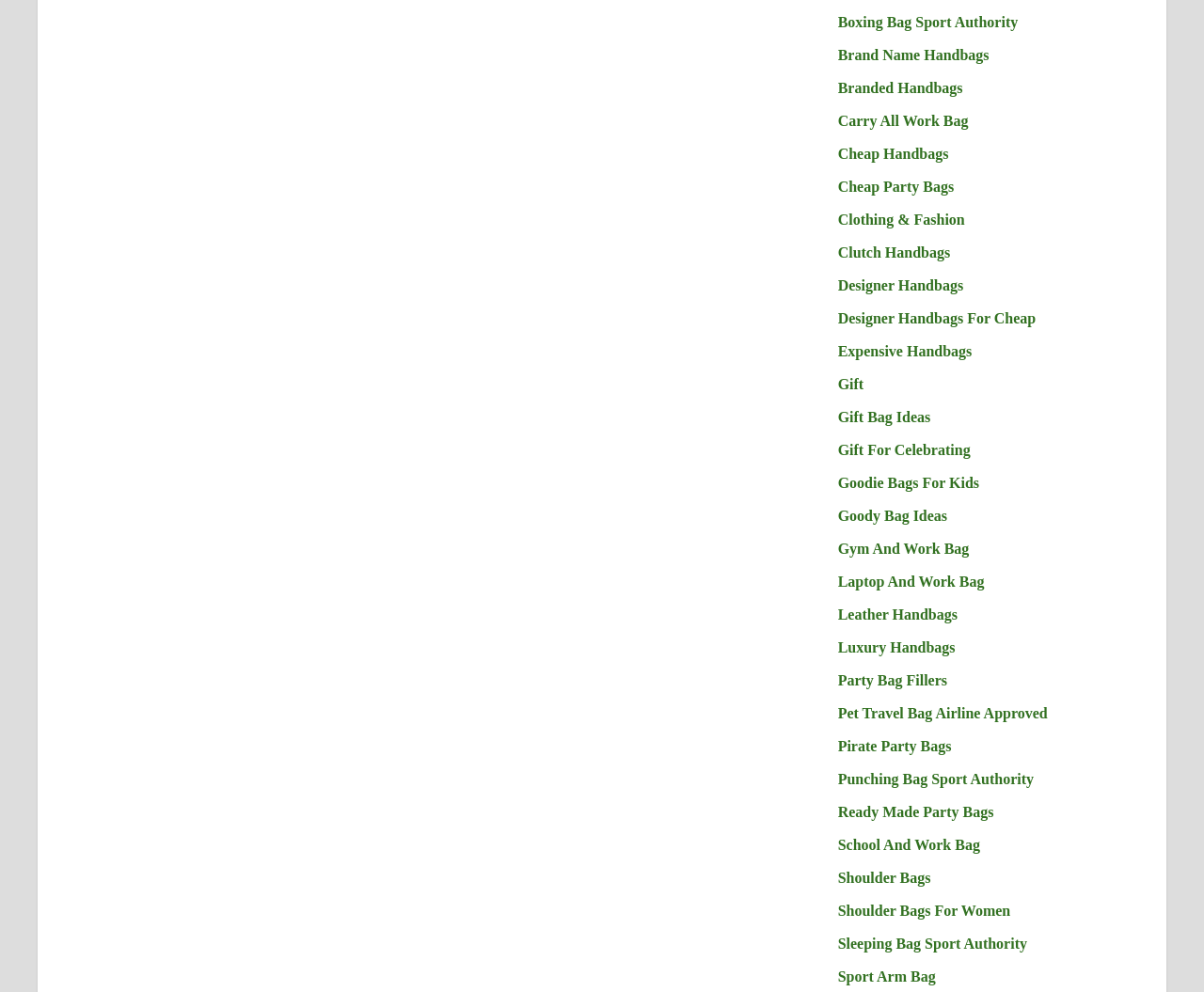Please identify the bounding box coordinates of the clickable region that I should interact with to perform the following instruction: "Browse Shoulder Bags For Women". The coordinates should be expressed as four float numbers between 0 and 1, i.e., [left, top, right, bottom].

[0.696, 0.91, 0.839, 0.926]